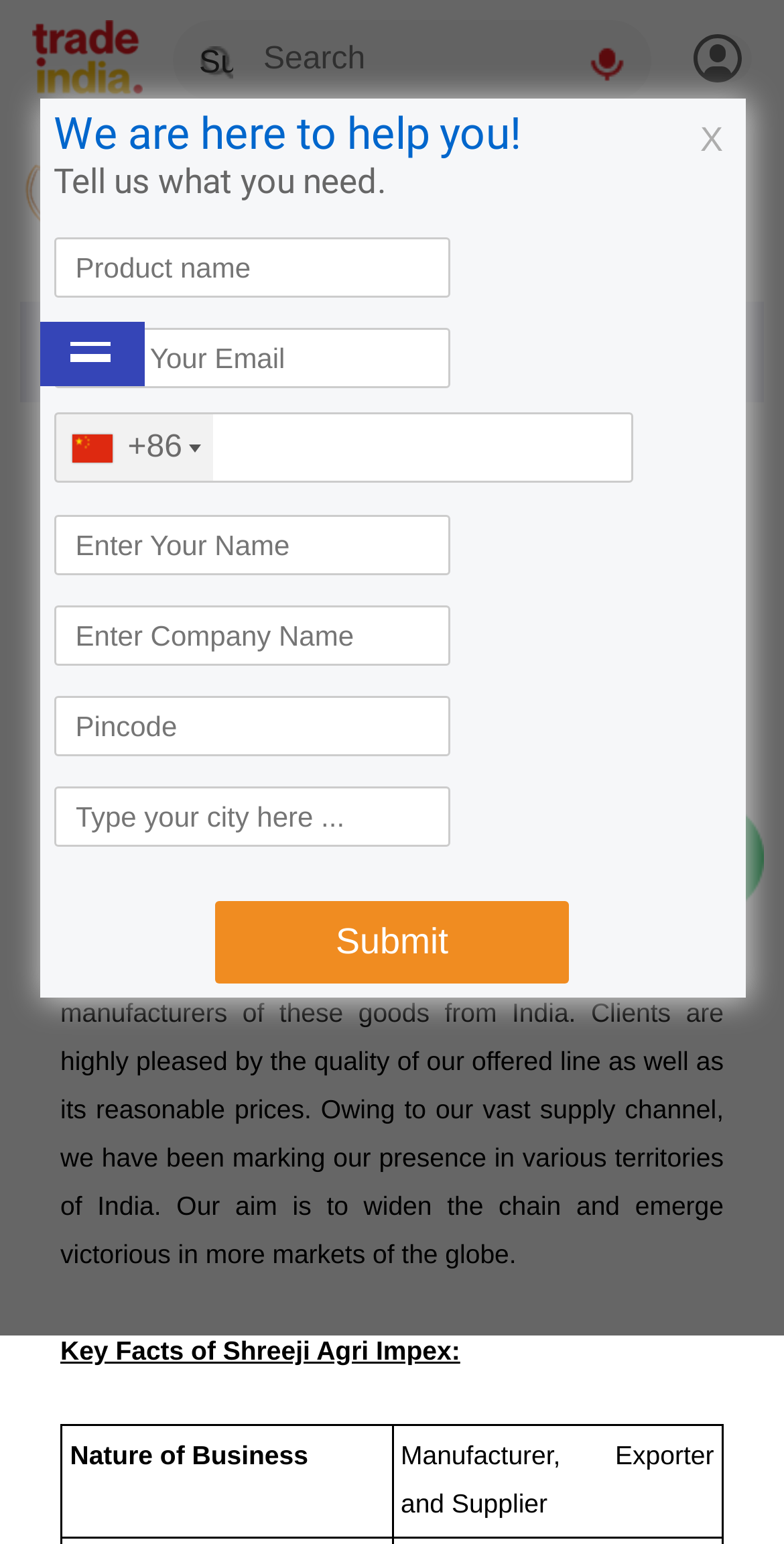Bounding box coordinates are specified in the format (top-left x, top-left y, bottom-right x, bottom-right y). All values are floating point numbers bounded between 0 and 1. Please provide the bounding box coordinate of the region this sentence describes: alt="Tradeindia"

[0.041, 0.013, 0.182, 0.07]